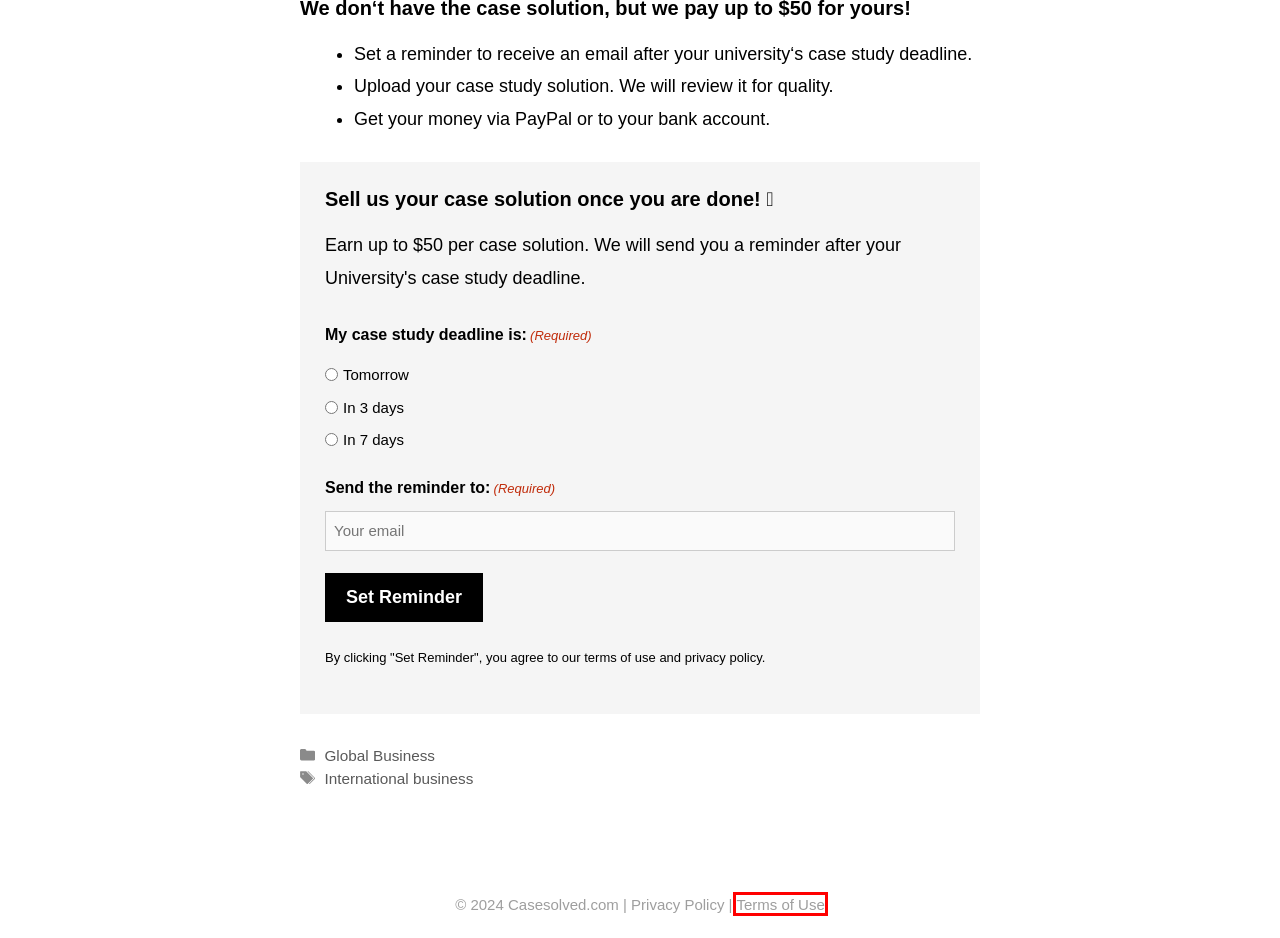You have a screenshot of a webpage with a red rectangle bounding box around a UI element. Choose the best description that matches the new page after clicking the element within the bounding box. The candidate descriptions are:
A. Industrial Products AG Thailand (A)
B. Privacy Policy - CaseSolved.com
C. Terms of Use - CaseSolved.com
D. Tag: International business - CaseSolved.com
E. Earn up to $50 by uploading your case solution - CaseSolved.com
F. About us - CaseSolved.com
G. Category: Global Business - CaseSolved.com
H. CaseSolved.com - Case study solutions

C